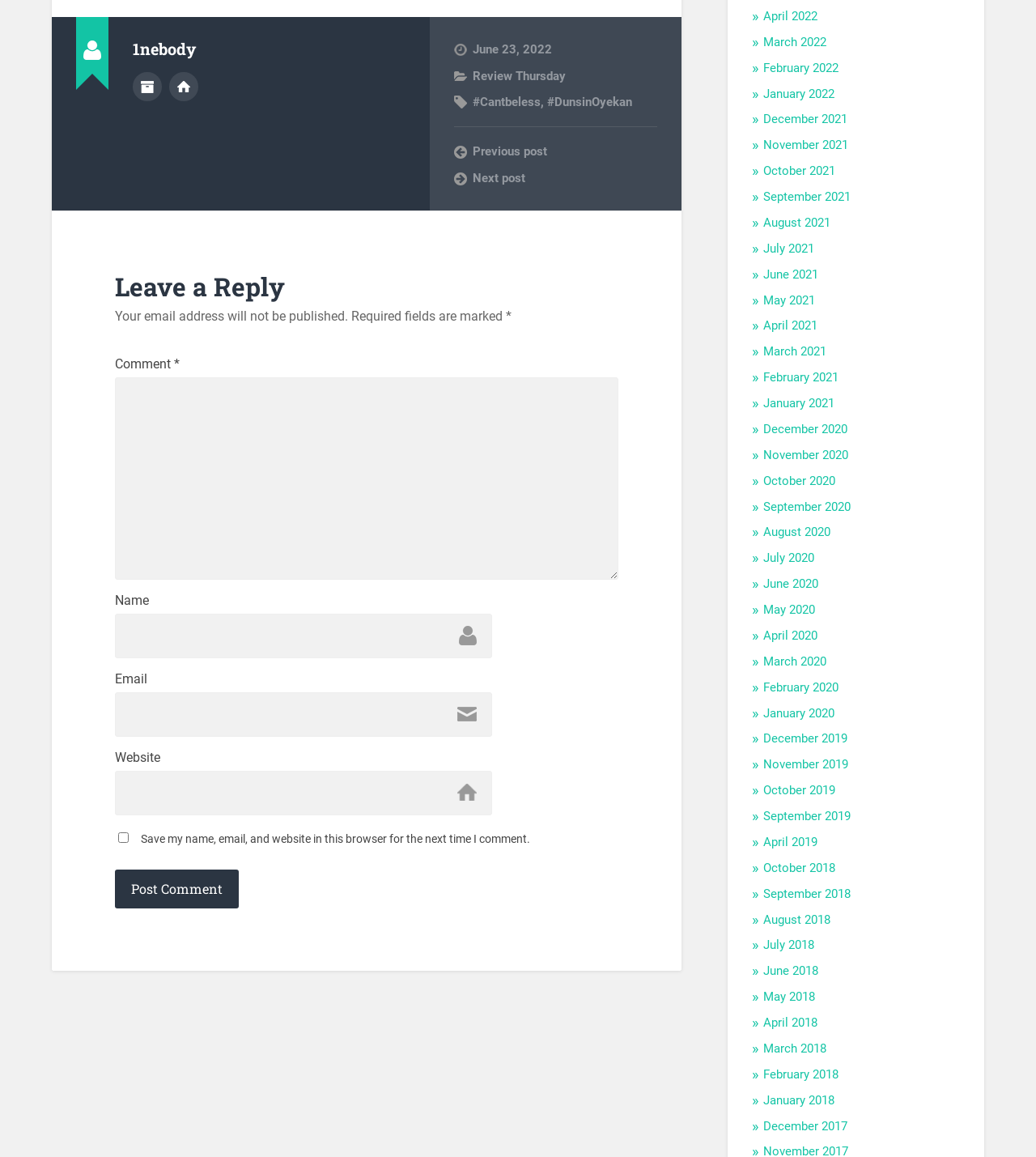Using the elements shown in the image, answer the question comprehensively: What is the purpose of the checkbox?

I found the purpose of the checkbox by reading the text associated with it, which says 'Save my name, email, and website in this browser for the next time I comment.' This suggests that the checkbox is used to save comment information for future use.